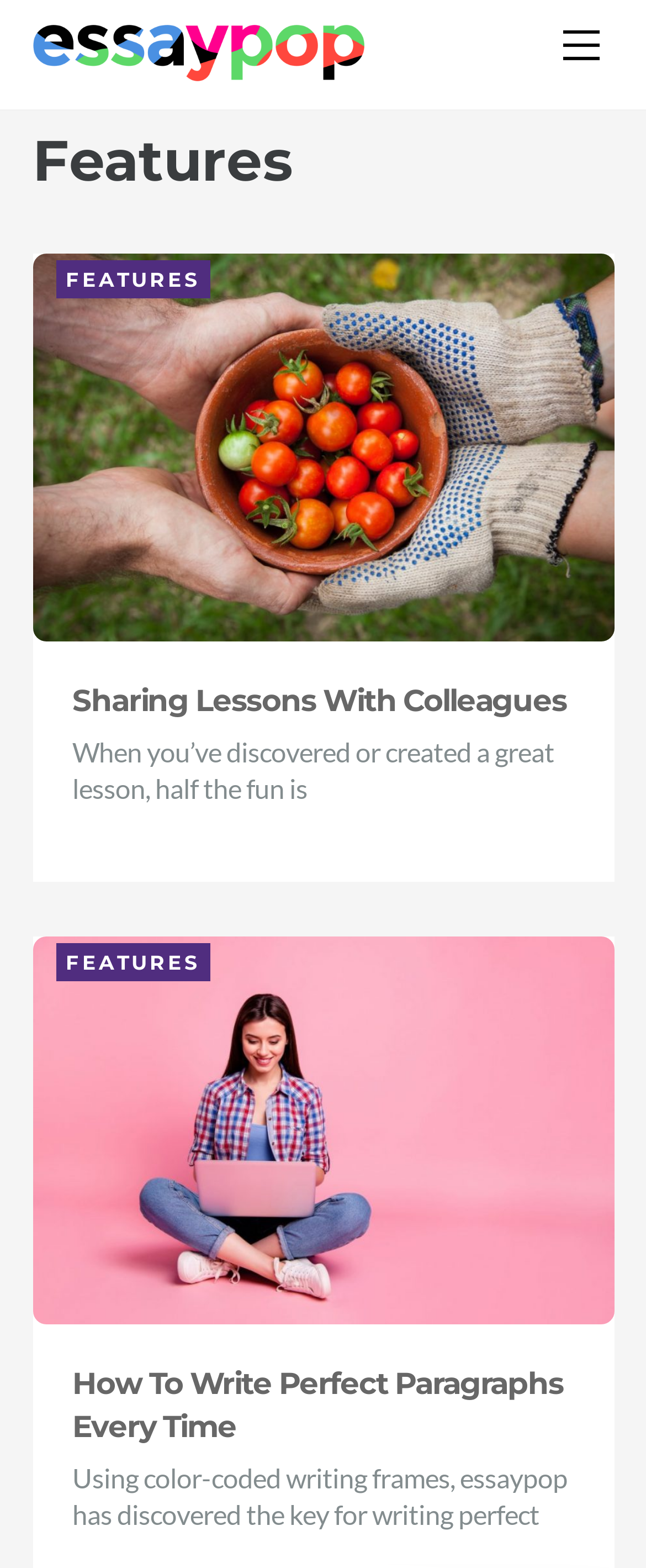What is the main topic of the article?
Refer to the image and provide a detailed answer to the question.

The main topic of the article is 'Features' which is a heading located at the top of the webpage, with a bounding box of [0.05, 0.082, 0.95, 0.125].